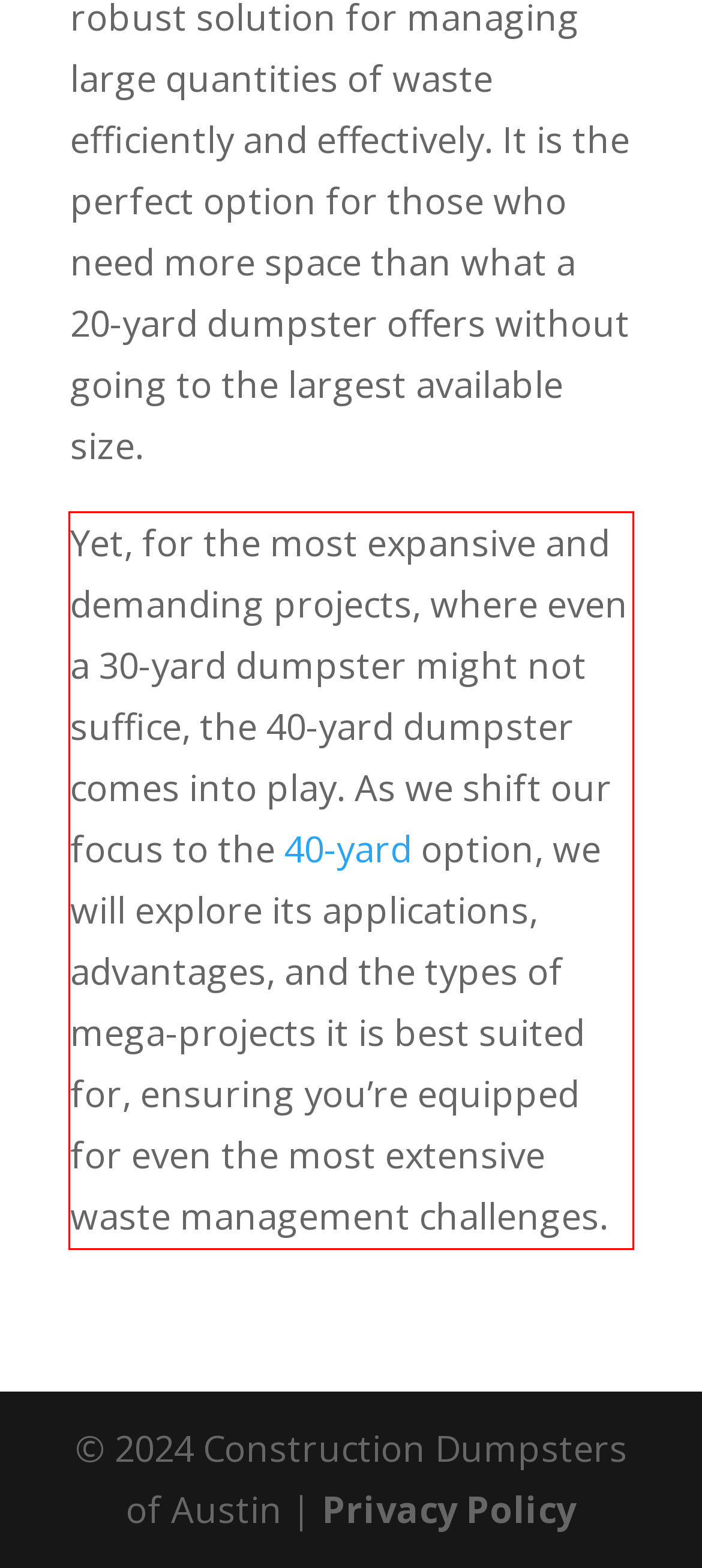Examine the webpage screenshot and use OCR to recognize and output the text within the red bounding box.

Yet, for the most expansive and demanding projects, where even a 30-yard dumpster might not suffice, the 40-yard dumpster comes into play. As we shift our focus to the 40-yard option, we will explore its applications, advantages, and the types of mega-projects it is best suited for, ensuring you’re equipped for even the most extensive waste management challenges.